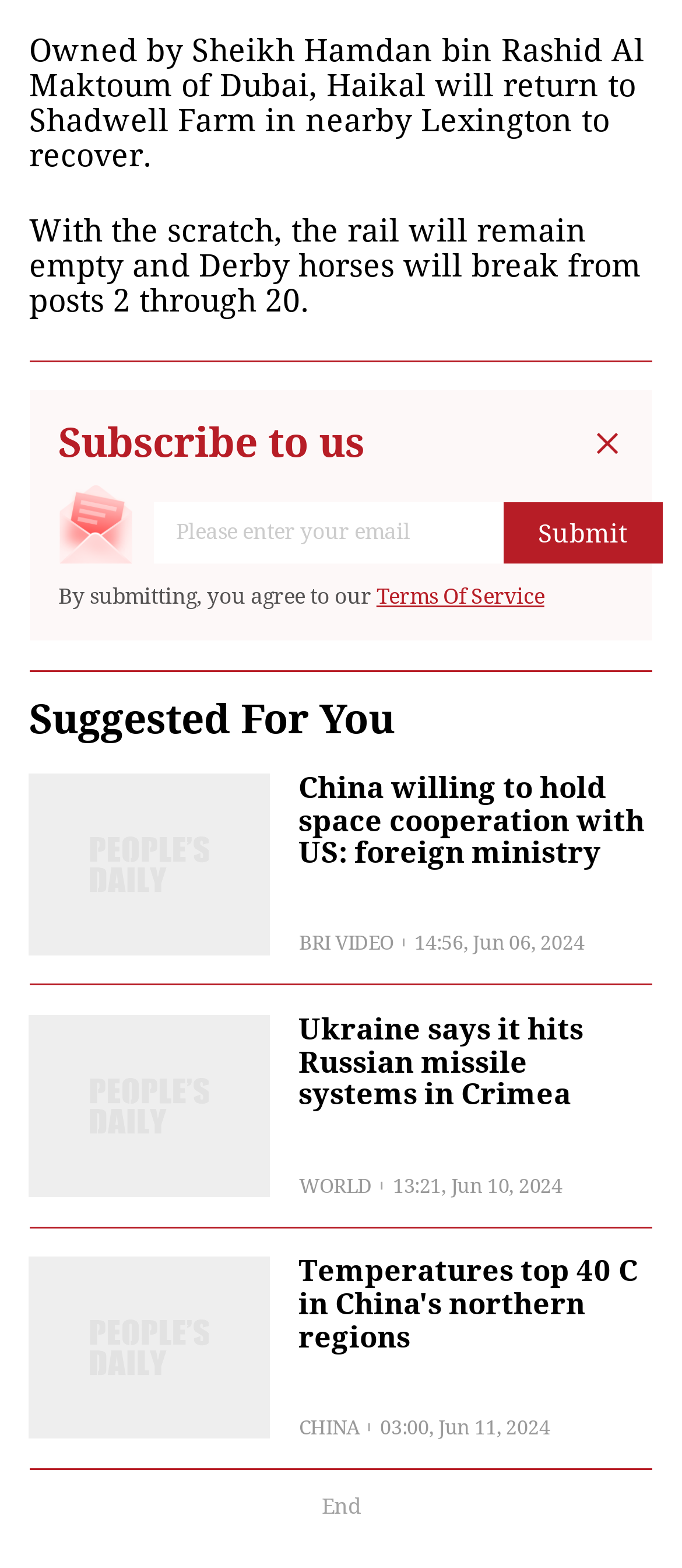What is the category of the last news article?
Provide a detailed answer to the question, using the image to inform your response.

The last news article is categorized under 'CHINA', as indicated by the text 'CHINA' above the timestamp '03:00, Jun 11, 2024'.